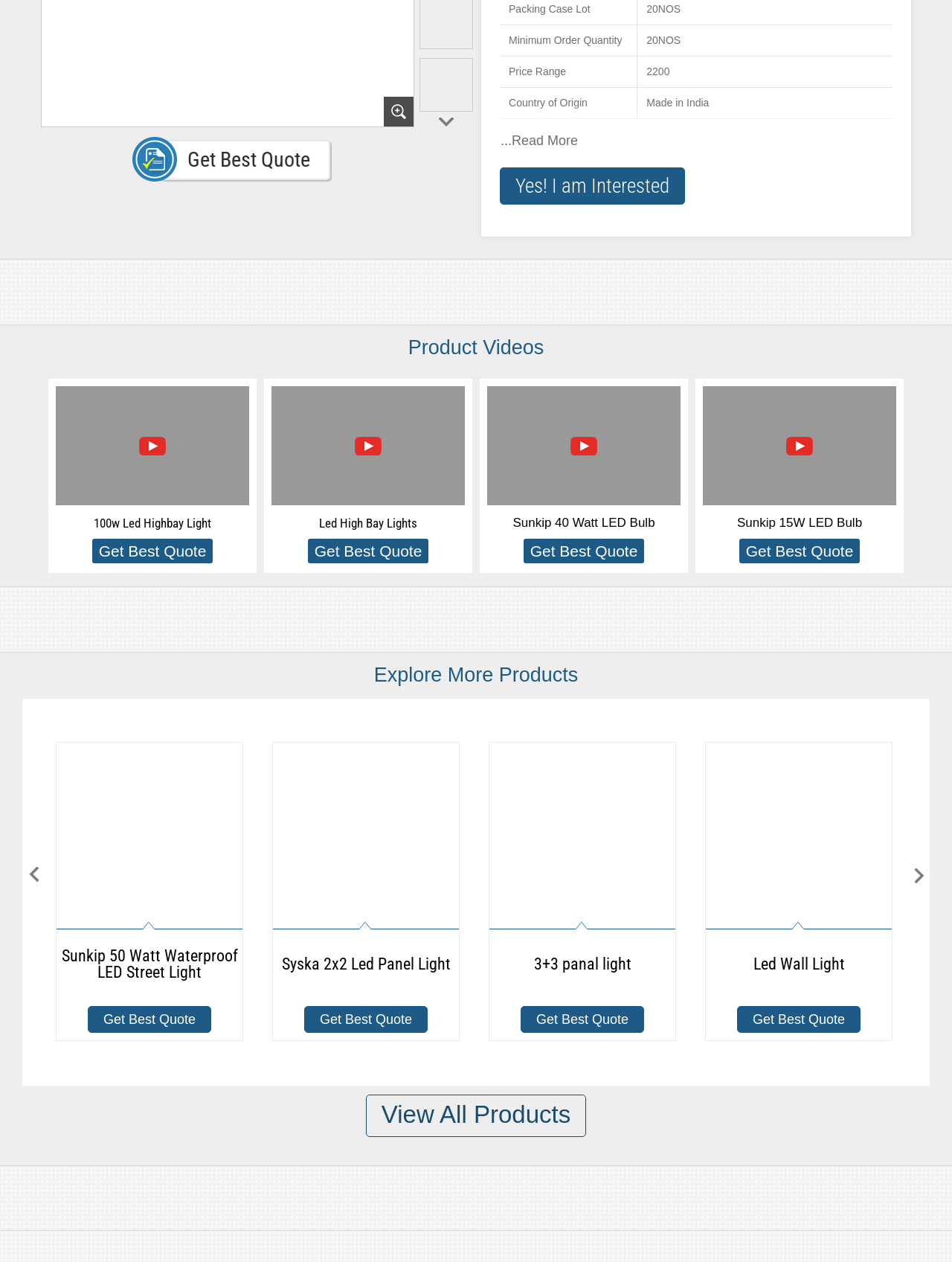What is the country of origin of the product?
Using the image, provide a detailed and thorough answer to the question.

In the table section, there is a row with 'Country of Origin' and 'Made in India' as the corresponding value, indicating that the country of origin of the product is India.